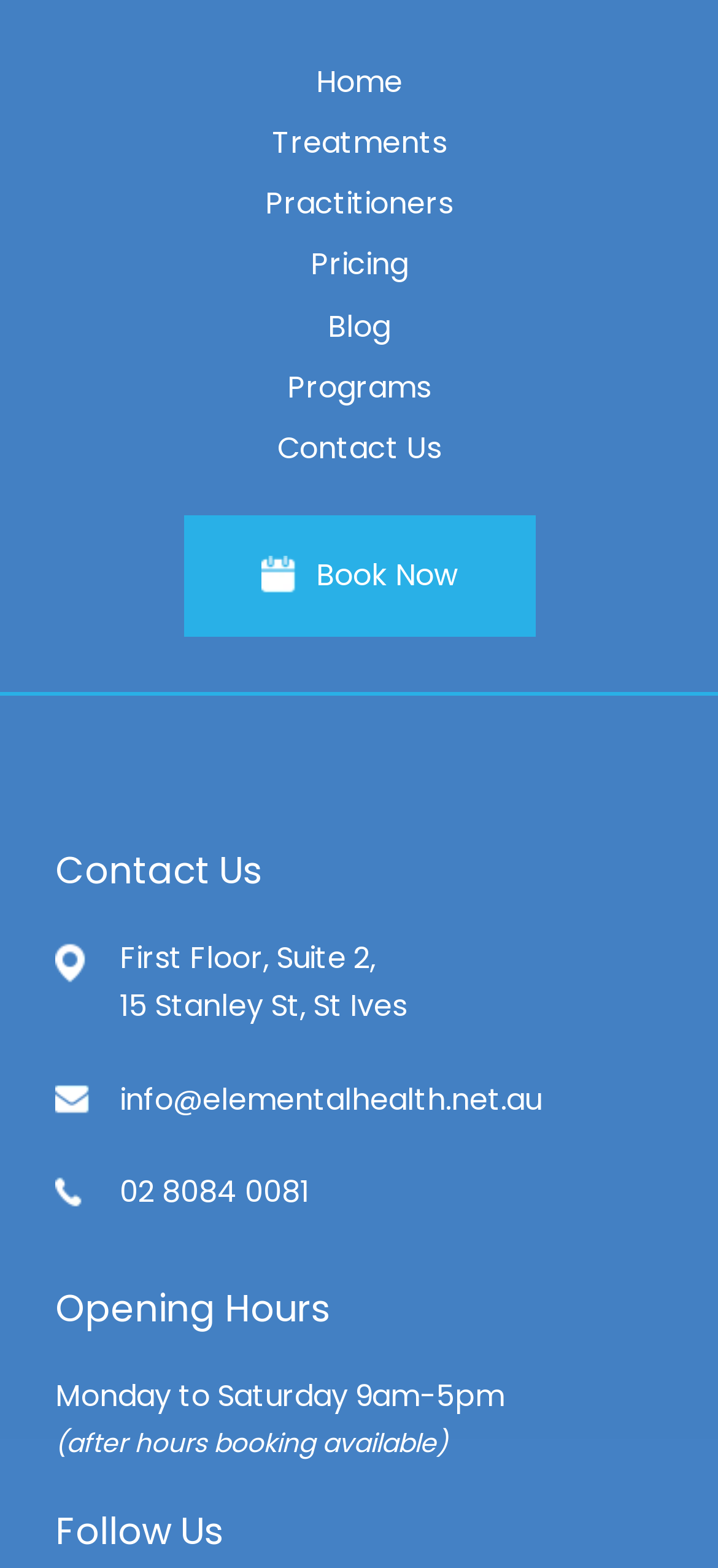Find the bounding box coordinates for the area that should be clicked to accomplish the instruction: "Share on social media".

None